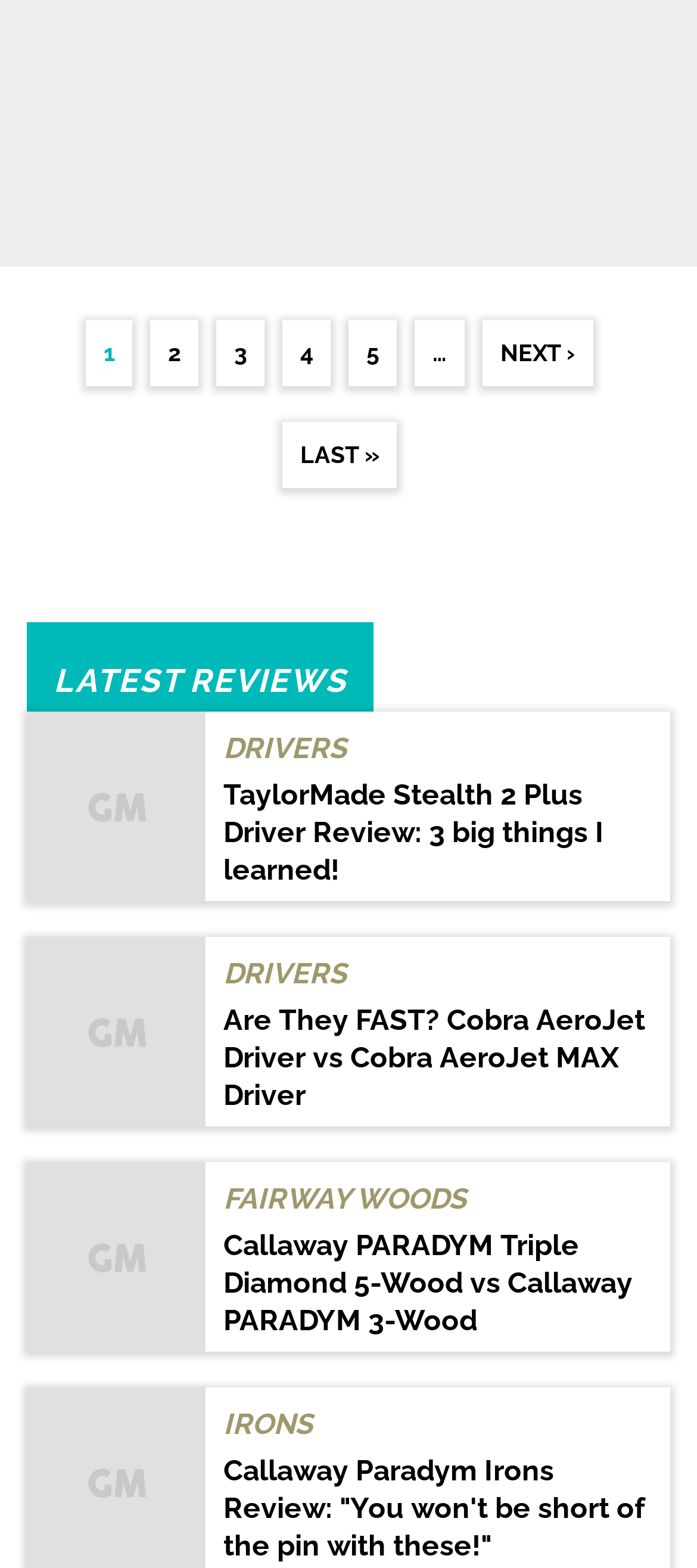Could you find the bounding box coordinates of the clickable area to complete this instruction: "View the 'TaylorMade Stealth 2 Plus Driver Review'"?

[0.321, 0.496, 0.867, 0.566]